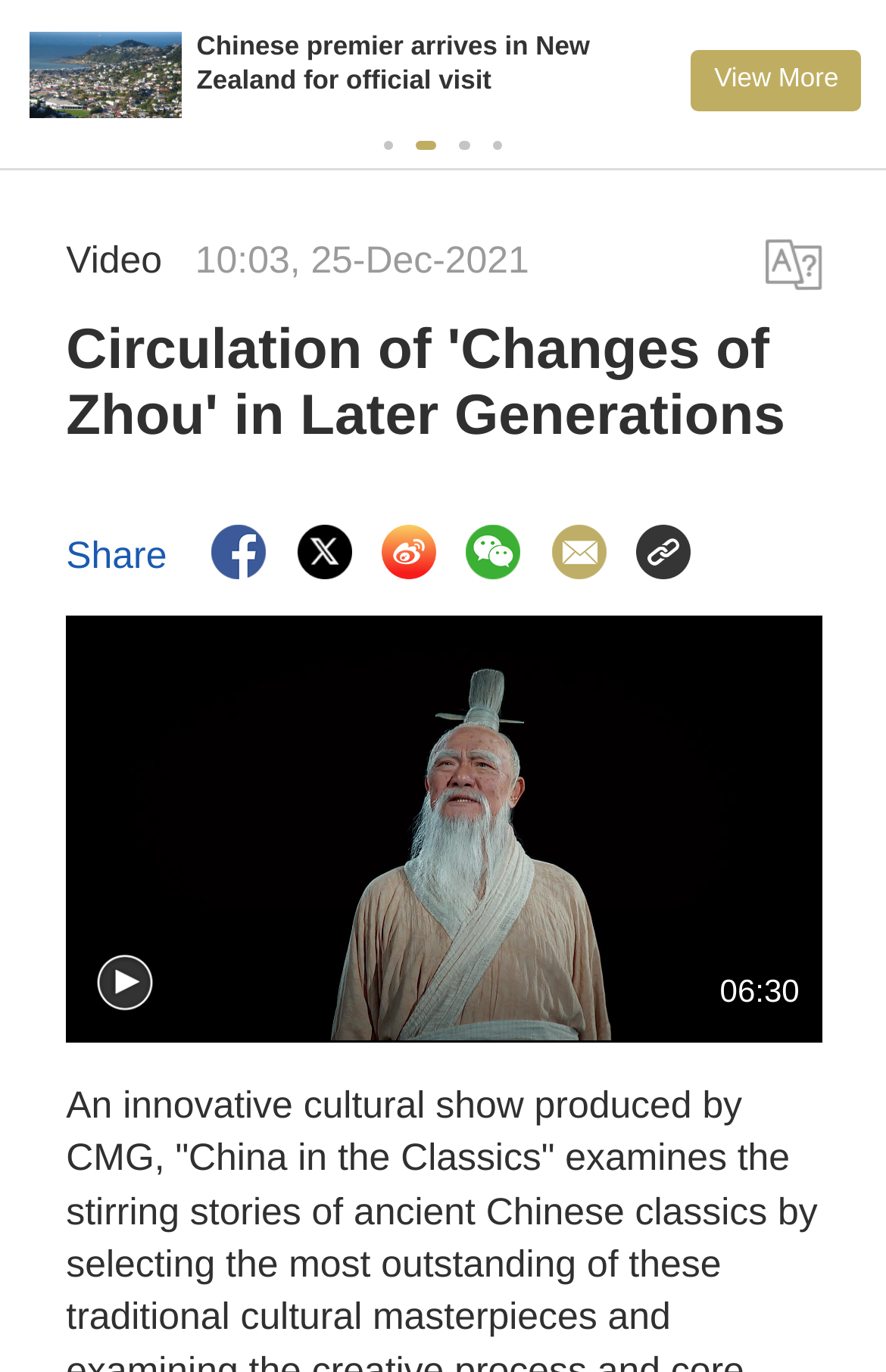Give the bounding box coordinates for the element described as: "parent_node: Share".

[0.527, 0.379, 0.588, 0.424]